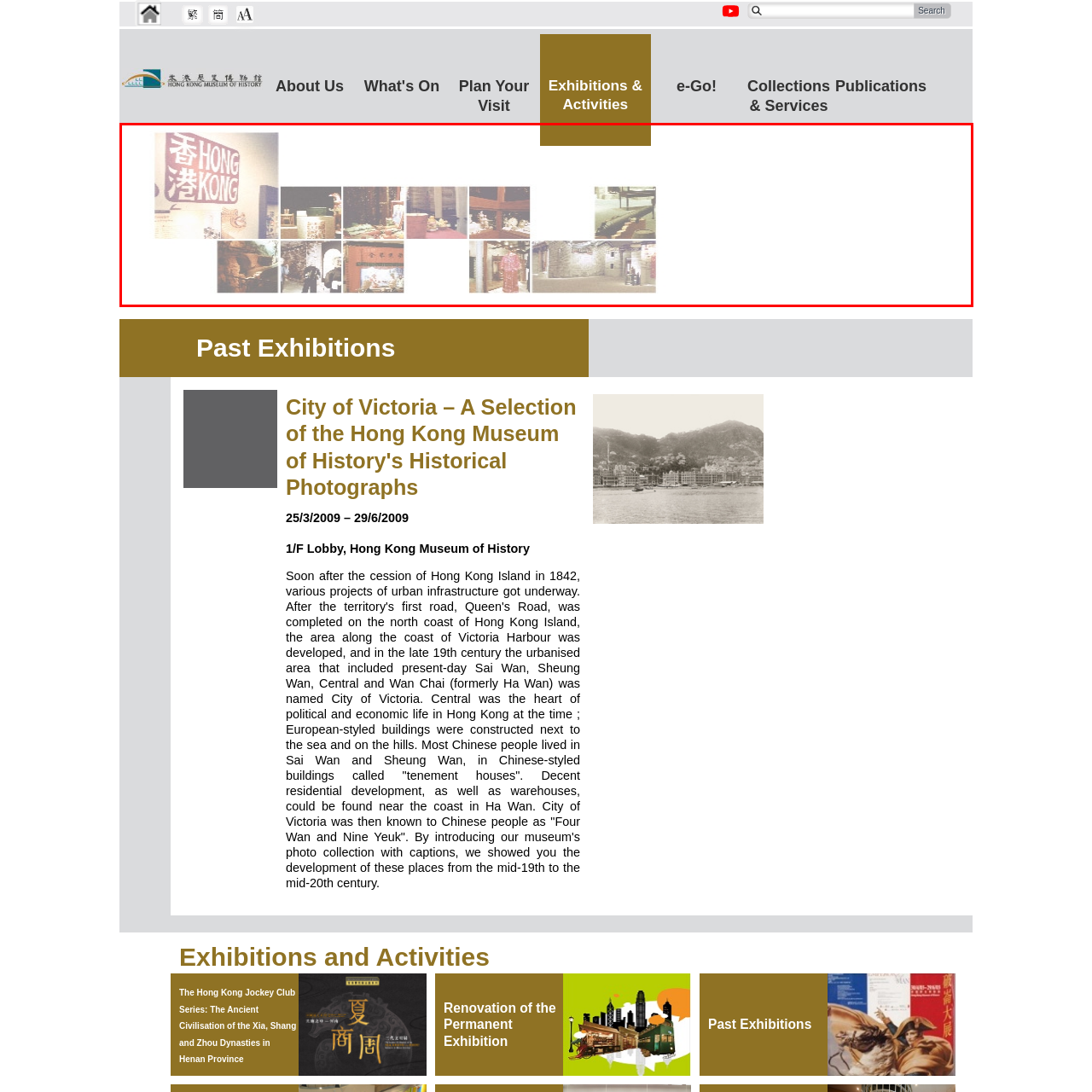What type of artifacts are displayed in the exhibition?
Look closely at the image within the red bounding box and respond to the question with one word or a brief phrase.

Traditional artifacts